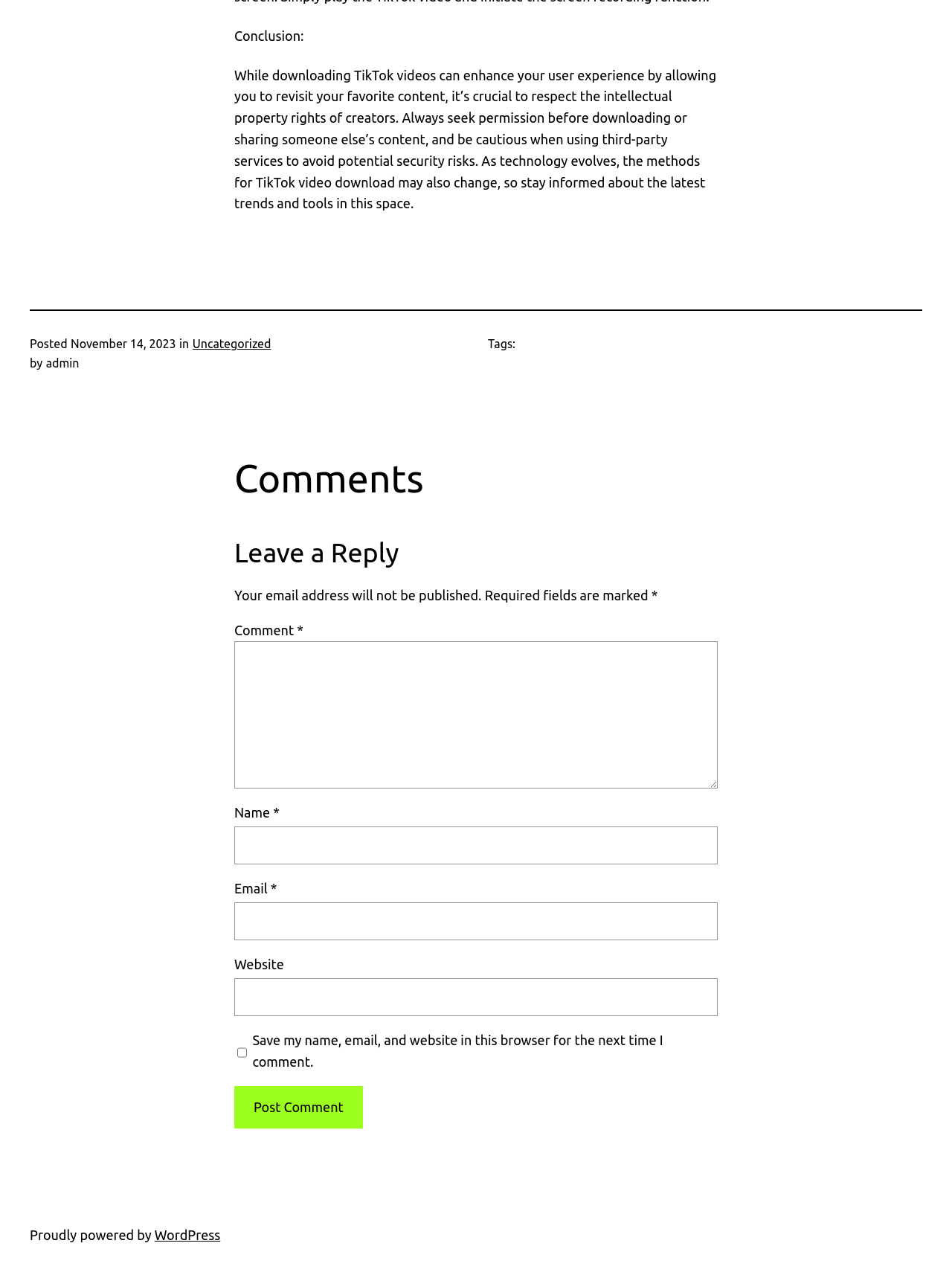What is the name of the platform powering the website?
Analyze the image and deliver a detailed answer to the question.

I found the name of the platform powering the website by looking at the footer section, which is located at the bottom of the webpage. The platform is specified as a link 'WordPress'.